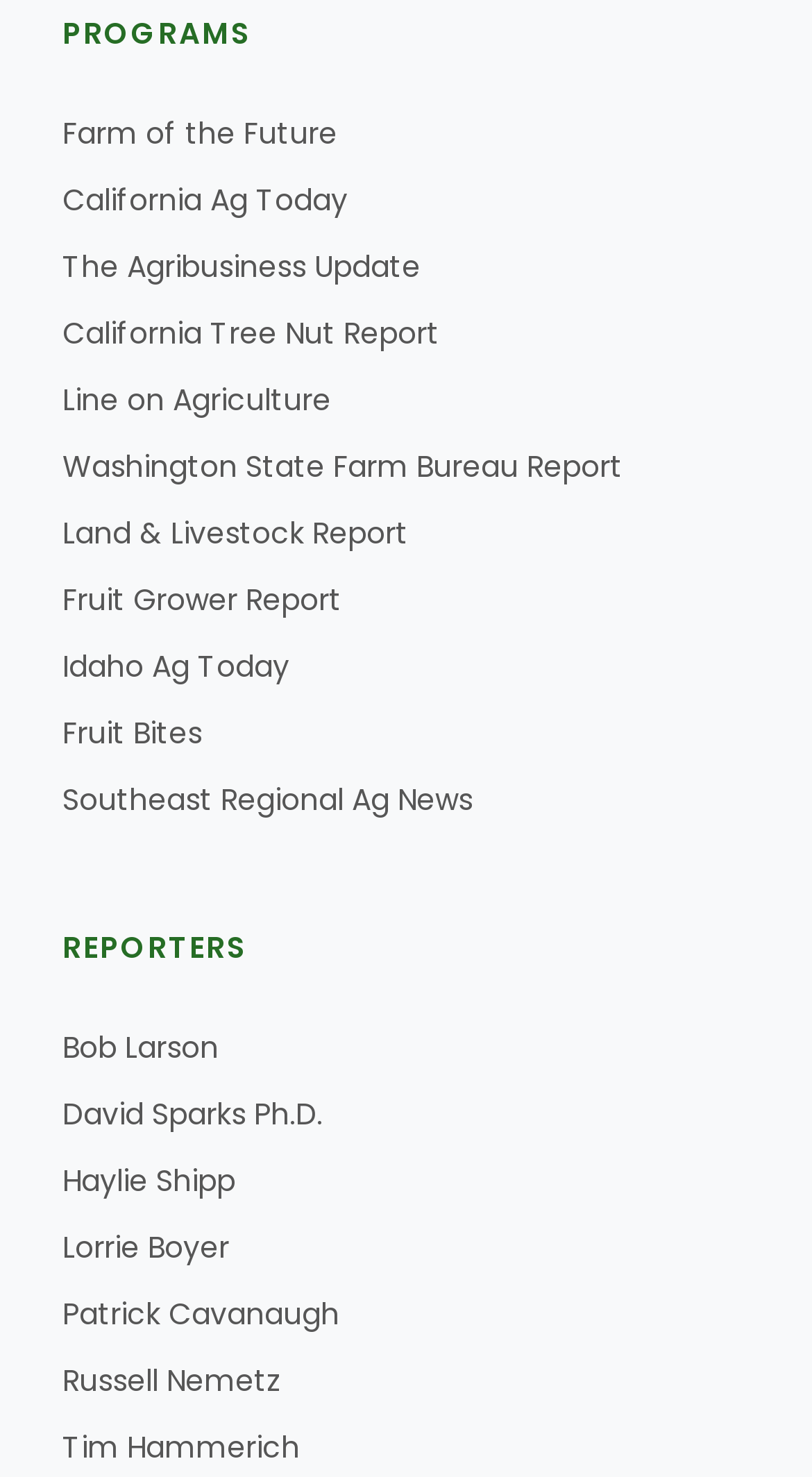Given the element description "Fruit Bites" in the screenshot, predict the bounding box coordinates of that UI element.

[0.077, 0.482, 0.249, 0.51]